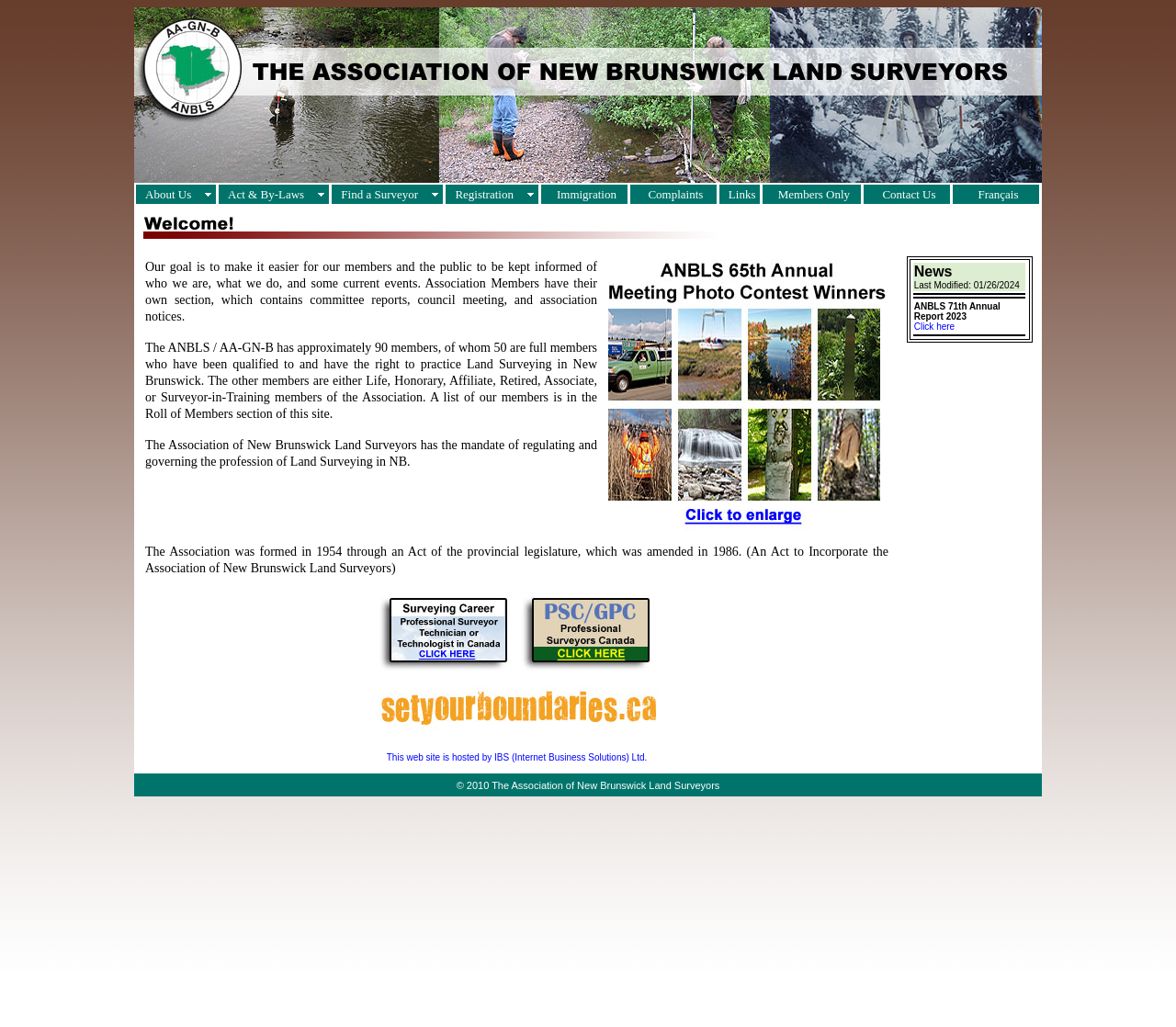Give a detailed overview of the webpage's appearance and contents.

The webpage is about the Association of New Brunswick Land Surveyors (ANBLS). At the top, there is a logo image with the association's name. Below the logo, there is a navigation menu with 9 tabs: About Us, Act & By-Laws, Find a Surveyor, Registration, Immigration, Complaints, Links, Members Only, and Contact Us. Each tab has an accompanying icon.

The main content of the webpage is divided into two sections. The top section provides an overview of the association, stating its goal to inform members and the public about its activities and current events. It also mentions that the association has approximately 90 members, with 50 being full members qualified to practice land surveying in New Brunswick.

The bottom section appears to be a continuation of the overview, discussing the association's mandate to regulate and govern the profession of land surveying in New Brunswick. It also mentions the association's history, formed in 1954 through an act of the provincial legislature, which was amended in 1986. Additionally, it notes that the website is hosted by IBS (Internet Business Solutions) Ltd.

There are several images scattered throughout the webpage, including icons for each navigation tab and a few images accompanying the text in the main content sections.